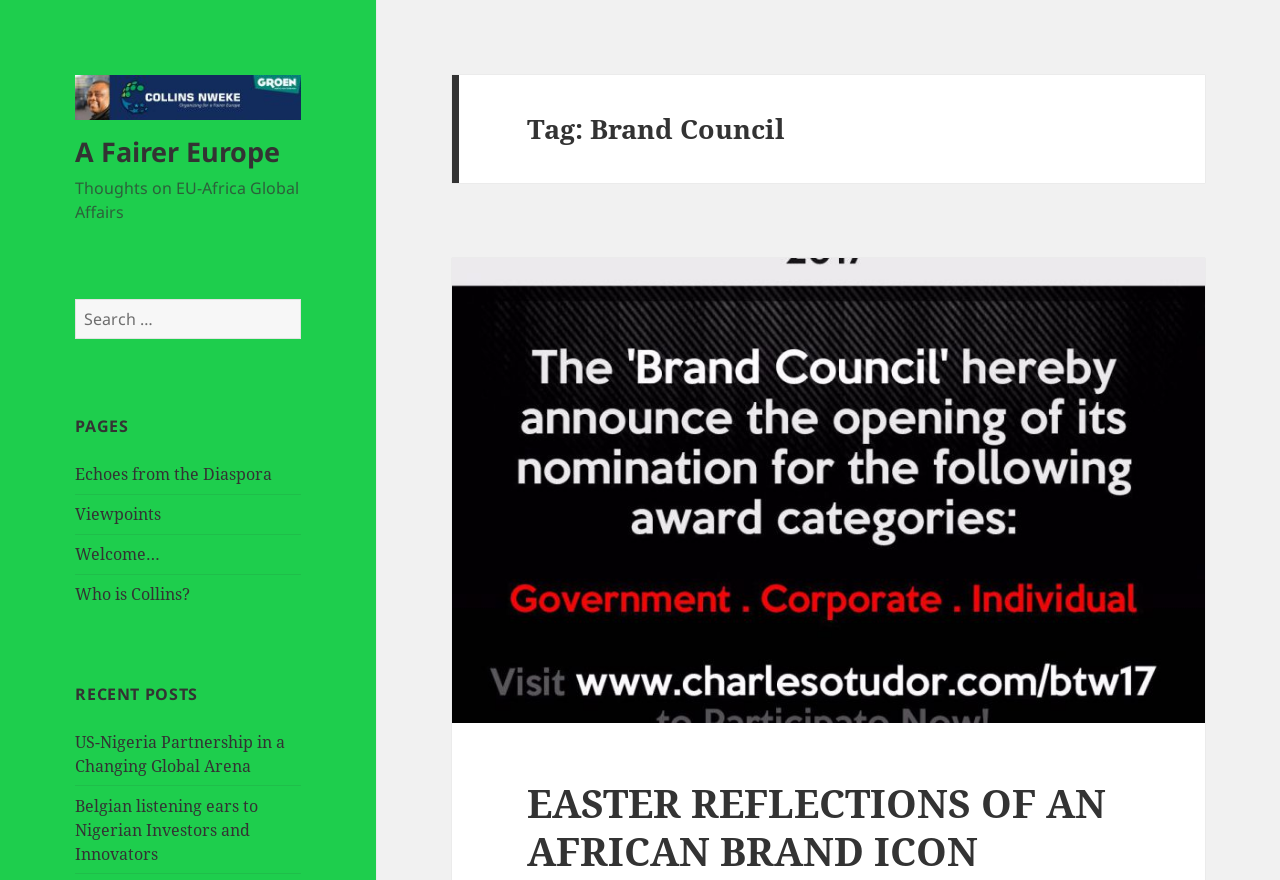Please answer the following question using a single word or phrase: What is the category of the post 'EASTER REFLECTIONS OF AN AFRICAN BRAND ICON'?

Brand Council